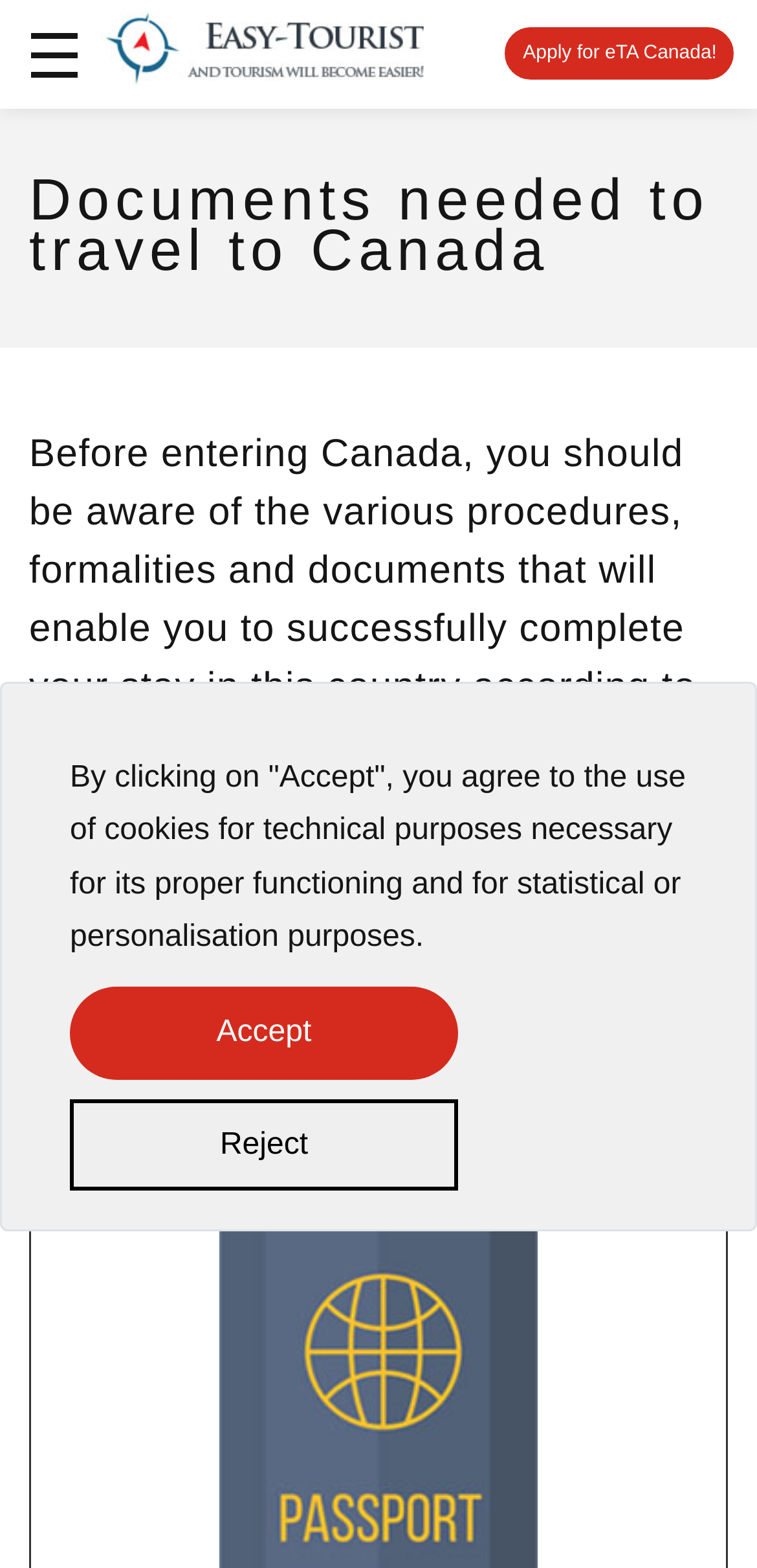What is the first essential document mentioned?
Using the image, answer in one word or phrase.

Not specified